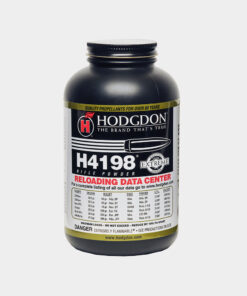What is the purpose of the 'RELOADING DATA CENTER' text?
Utilize the information in the image to give a detailed answer to the question.

The 'RELOADING DATA CENTER' text on the label indicates that the product is intended for precise ammunition reloading, which is a critical application of the smokeless powder.